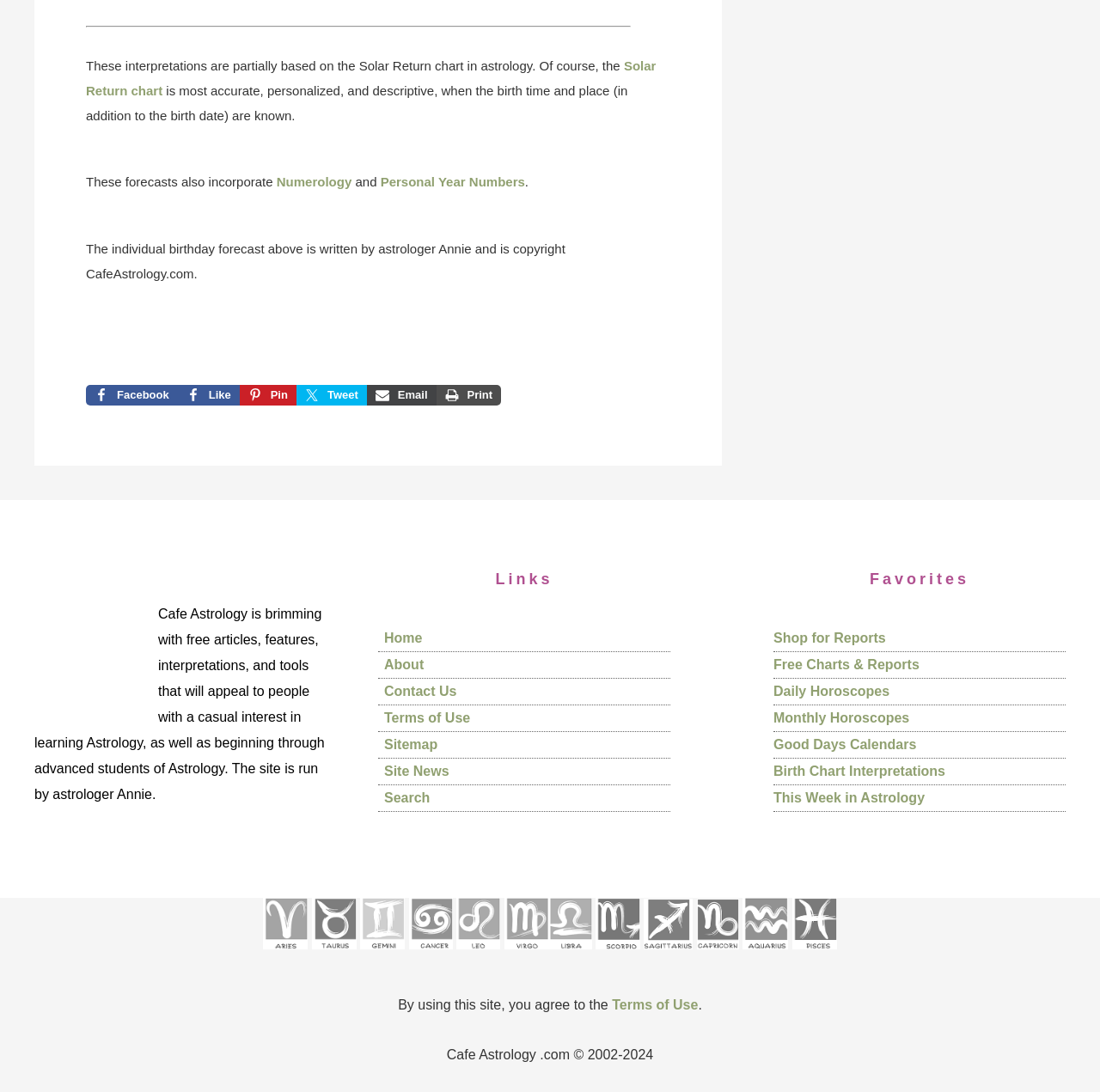Please provide a short answer using a single word or phrase for the question:
What is the name of the astrologer who wrote the individual birthday forecast?

Annie